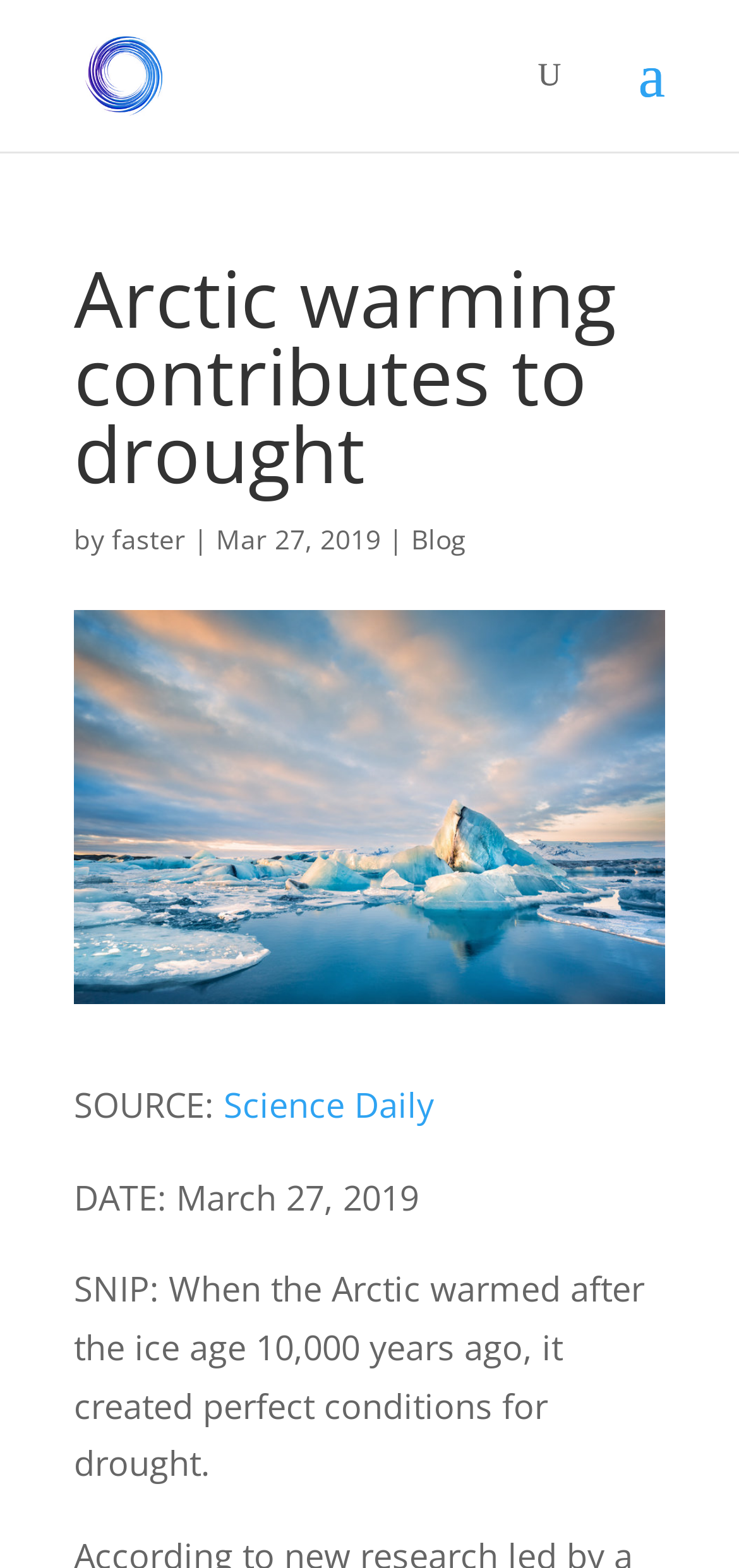Can you find and provide the main heading text of this webpage?

Arctic warming contributes to drought